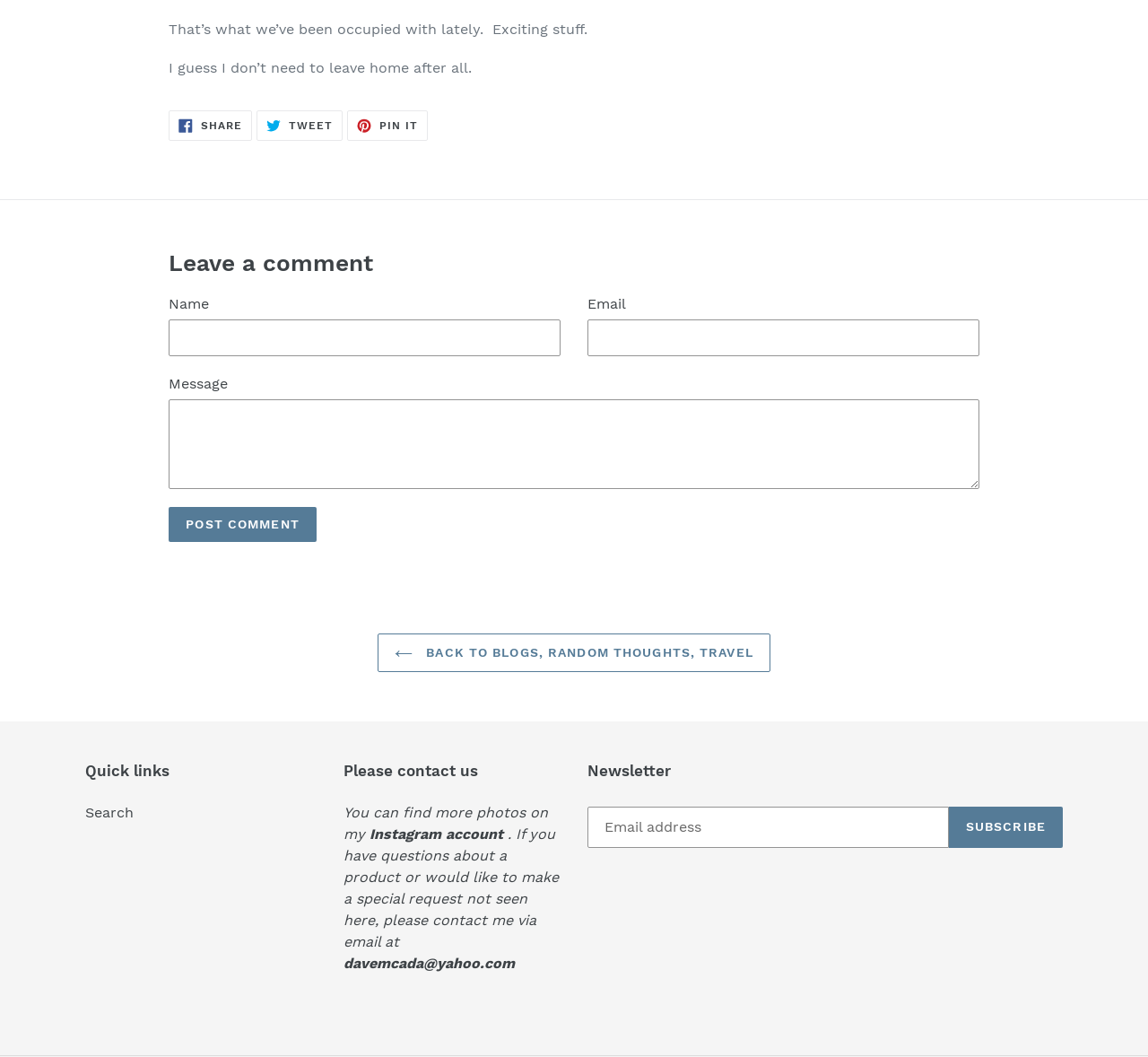Give the bounding box coordinates for the element described as: "Instagram account".

[0.321, 0.781, 0.438, 0.797]